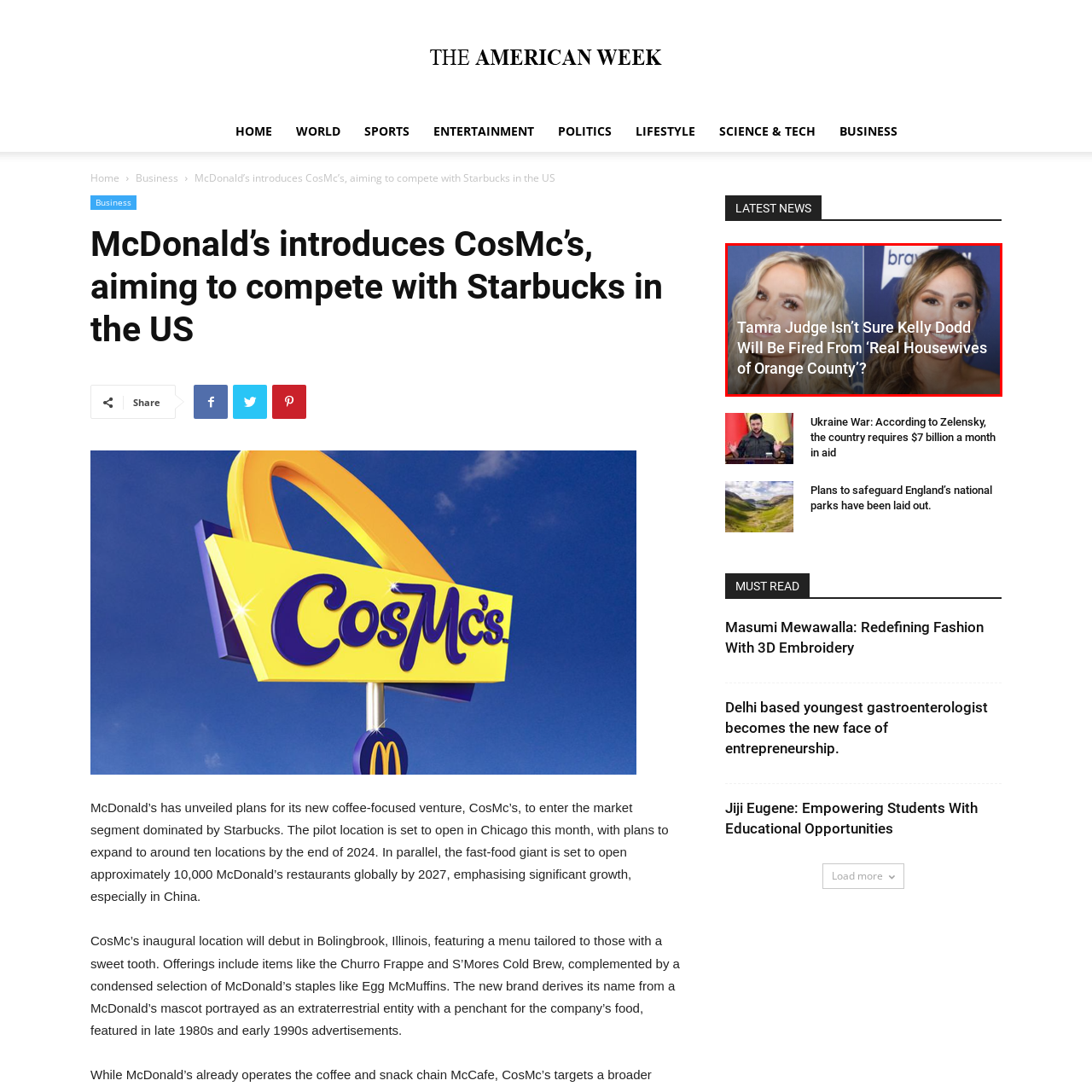What is the setting of the background in the image?
Refer to the image enclosed in the red bounding box and answer the question thoroughly.

The caption describes the background of the image as hinting at a glamorous event, which is characteristic of the lifestyle portrayed in the series 'Real Housewives of Orange County'.